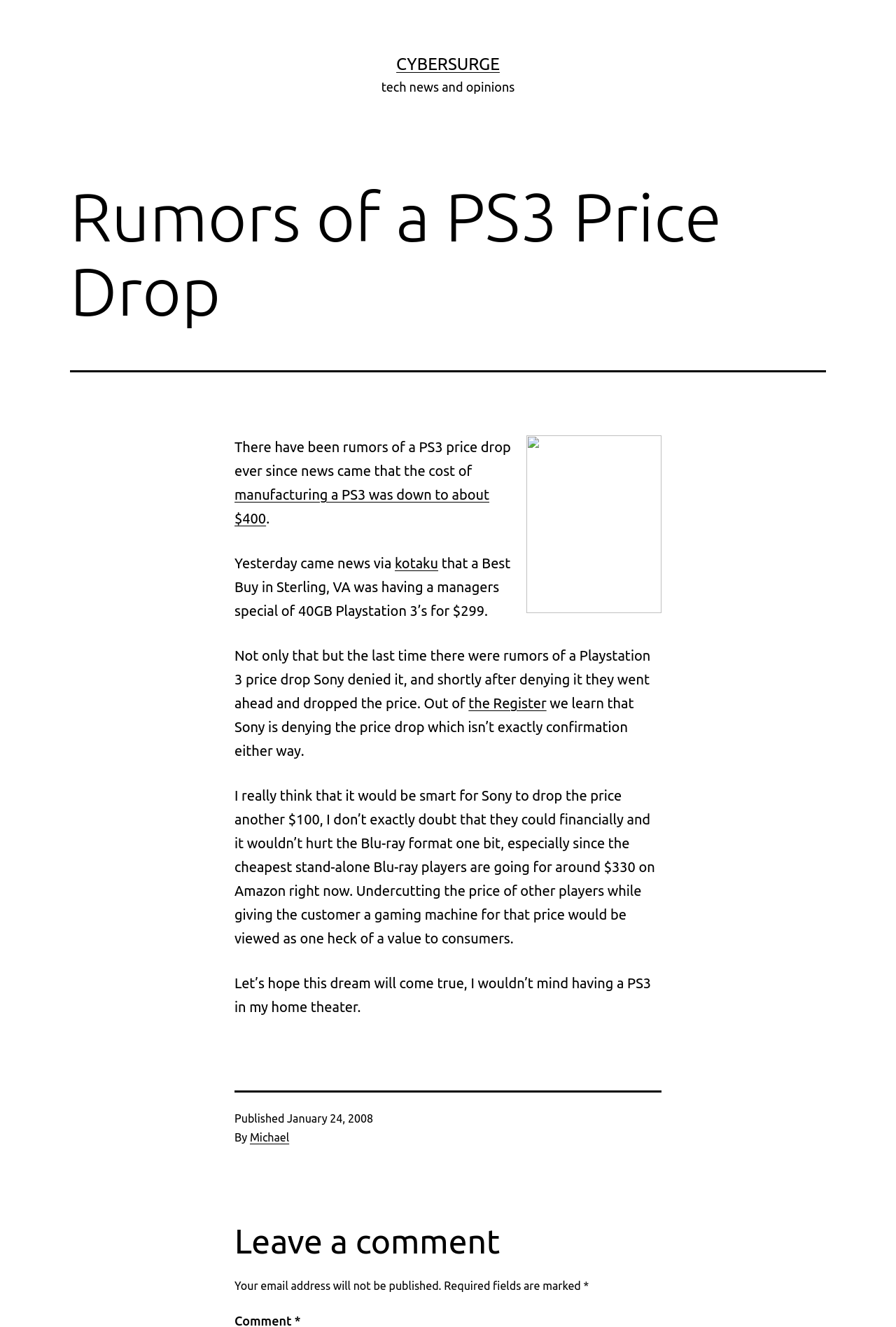Respond to the question with just a single word or phrase: 
What is the topic of the article?

PS3 price drop